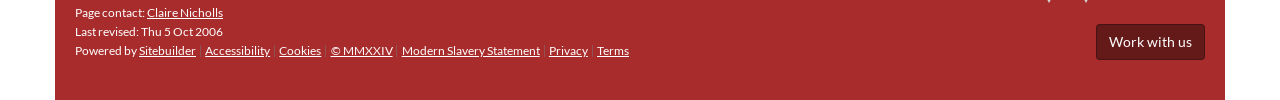What is the copyright year of the webpage?
Answer the question with as much detail as possible.

The answer can be found by looking at the link element with the text '© MMXXIV', which represents the copyright year of the webpage in Roman numerals.